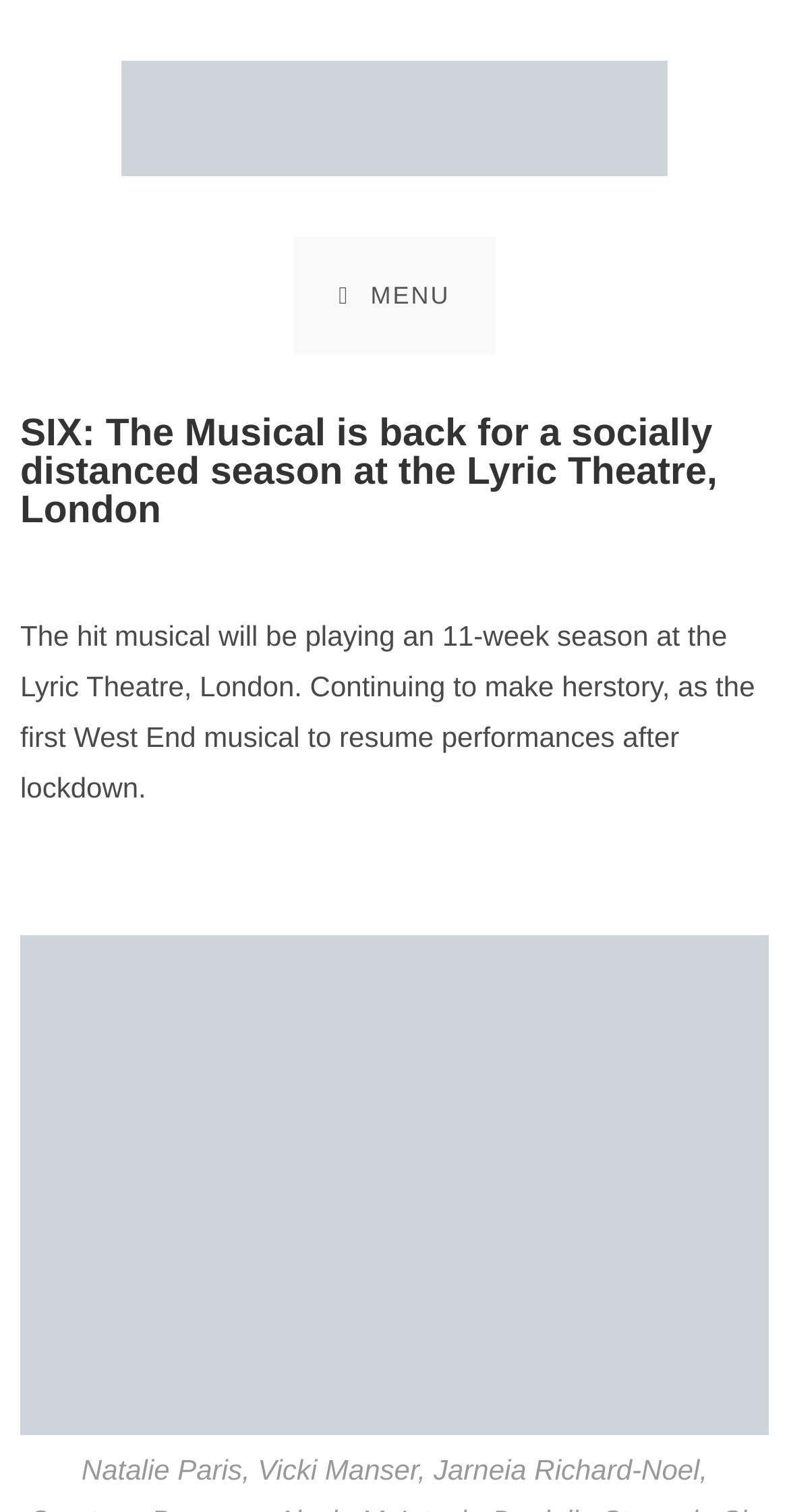What is the name of the musical reopening in London's West End?
Please give a detailed and elaborate answer to the question based on the image.

I found the answer by looking at the heading element which says 'SIX: The Musical is back for a socially distanced season at the Lyric Theatre, London'. This heading is likely to be the main topic of the webpage, and it mentions the name of the musical.